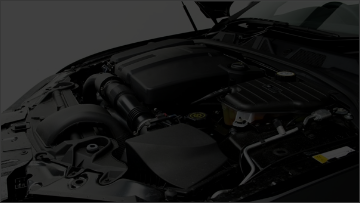Using details from the image, please answer the following question comprehensively:
What type of materials are essential in automotive applications?

The caption highlights the importance of durable and high-performing materials like thermoplastic polyurethanes (TPUs) in automotive applications, particularly under the hood, which implies that these materials are essential in such applications.